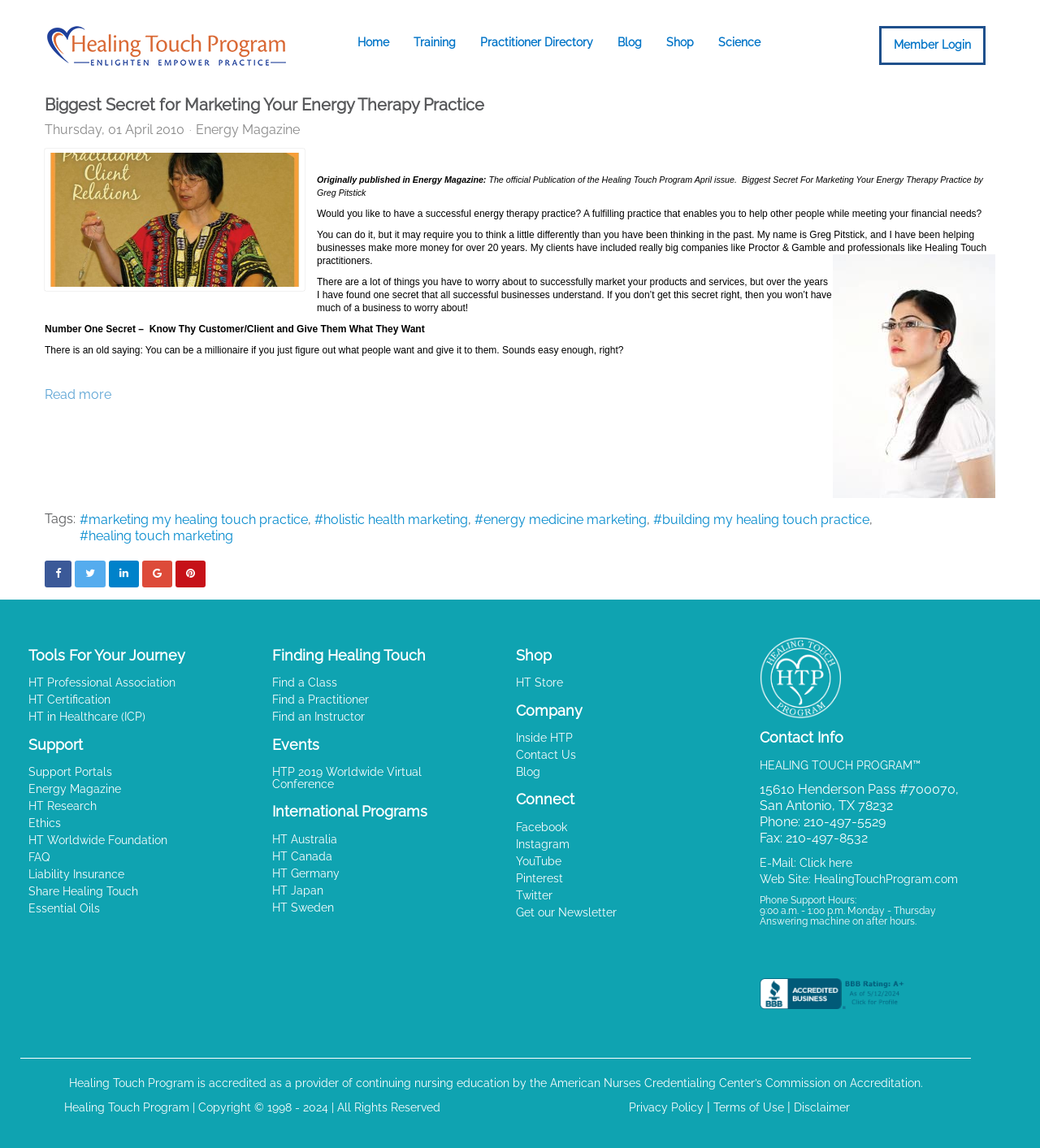What is the name of the author of the blog post?
Provide an in-depth and detailed answer to the question.

The text 'My name is Greg Pitstick, and I have been helping businesses make more money for over 20 years.' is present in the blog post, which suggests that Greg Pitstick is the author of the blog post.